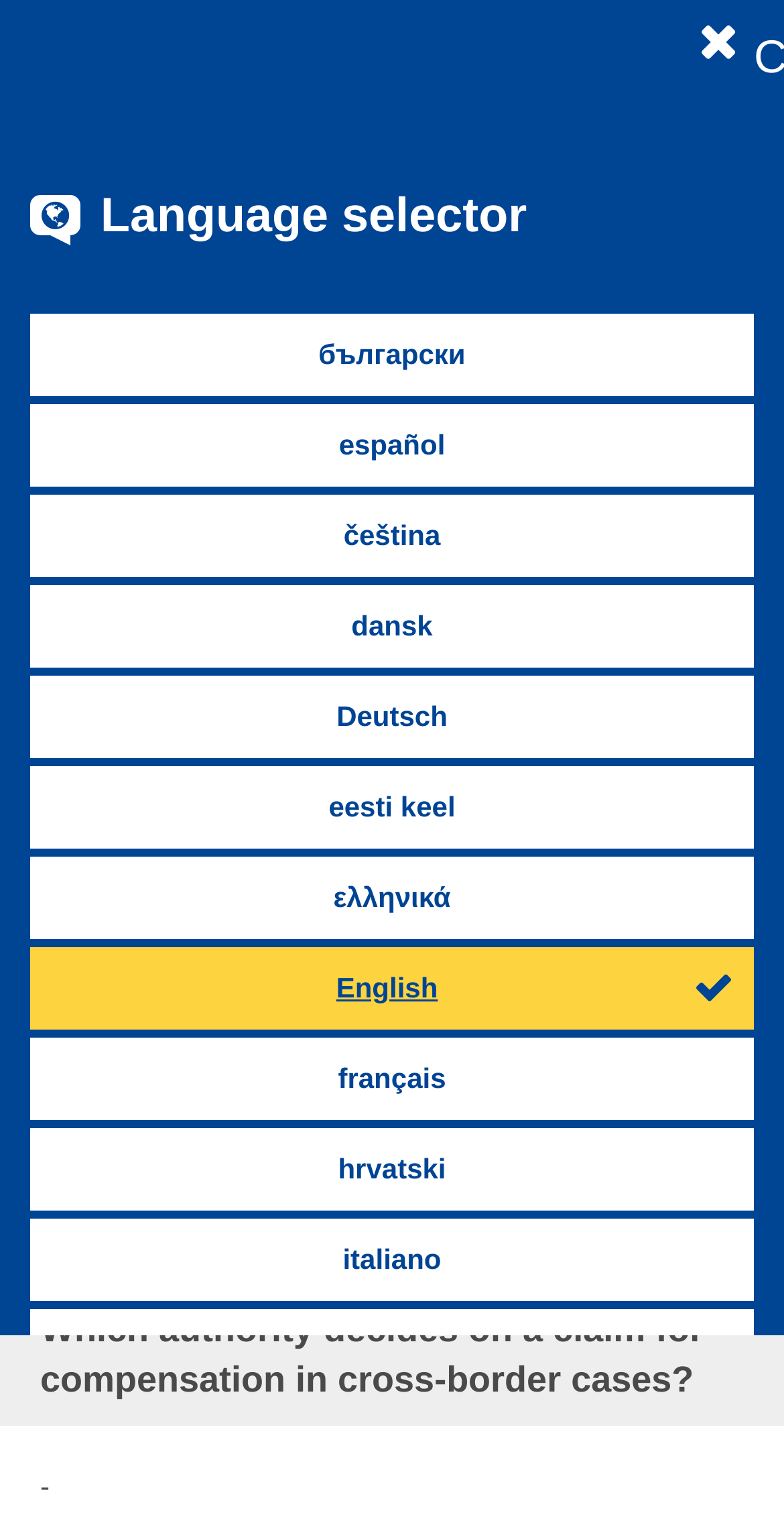What is the topic of the webpage?
Using the image provided, answer with just one word or phrase.

Claim compensation in cross-border cases